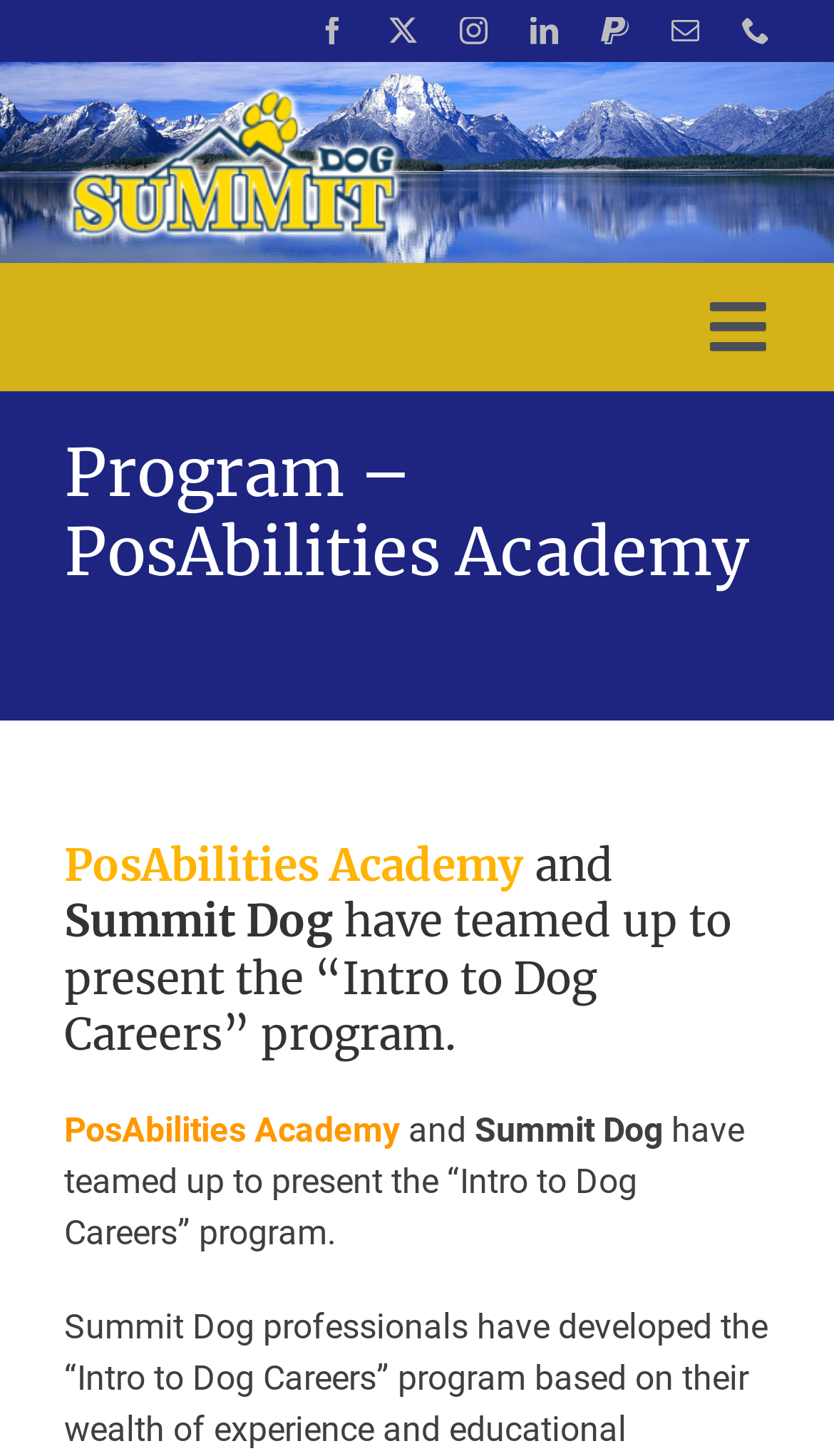Provide a thorough description of the webpage you see.

The webpage appears to be about a program called "Intro to Dog Careers" presented by PosAbilities Academy and Summit Dog. At the top of the page, there are social media links, including Facebook, Twitter, Instagram, LinkedIn, PayPal, mail, and phone, aligned horizontally and taking up about a quarter of the page width.

Below the social media links, there is a logo of Summit Dog, accompanied by a link to the organization. To the right of the logo, there is a main navigation menu with buttons for Home, Services, Programs, About Us, Donations/Payments, and Contact Us. The Programs button has a submenu.

The main content of the page starts with a heading that reads "Program – PosAbilities Academy" followed by a subheading that describes the "Intro to Dog Careers" program. Below the subheading, there is a link to PosAbilities Academy.

The overall layout of the page is organized, with clear headings and concise text. The use of social media links and a main navigation menu at the top of the page makes it easy to access different sections of the website.